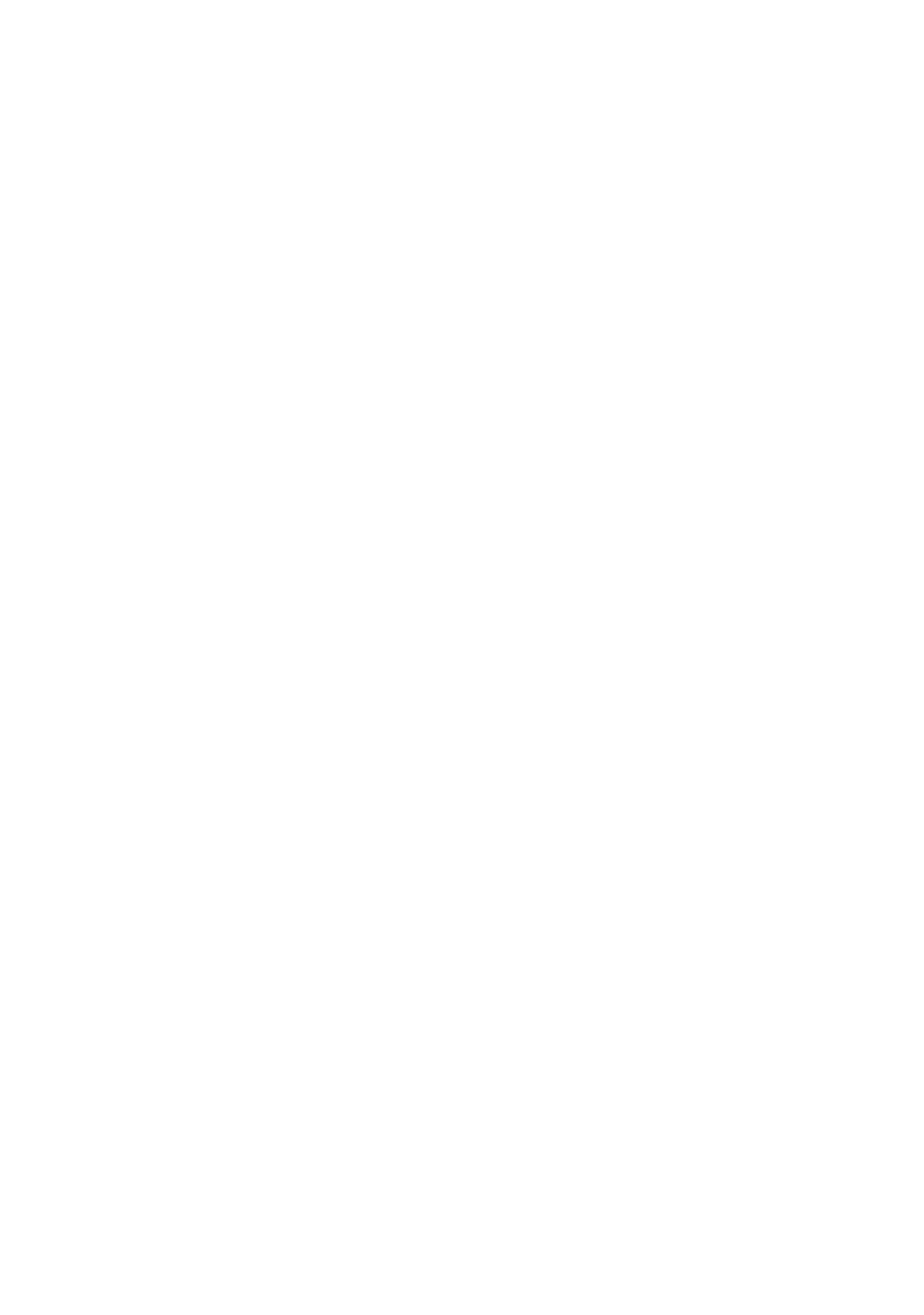Find the bounding box coordinates of the UI element according to this description: "aria-label="Facebook"".

[0.51, 0.451, 0.603, 0.538]